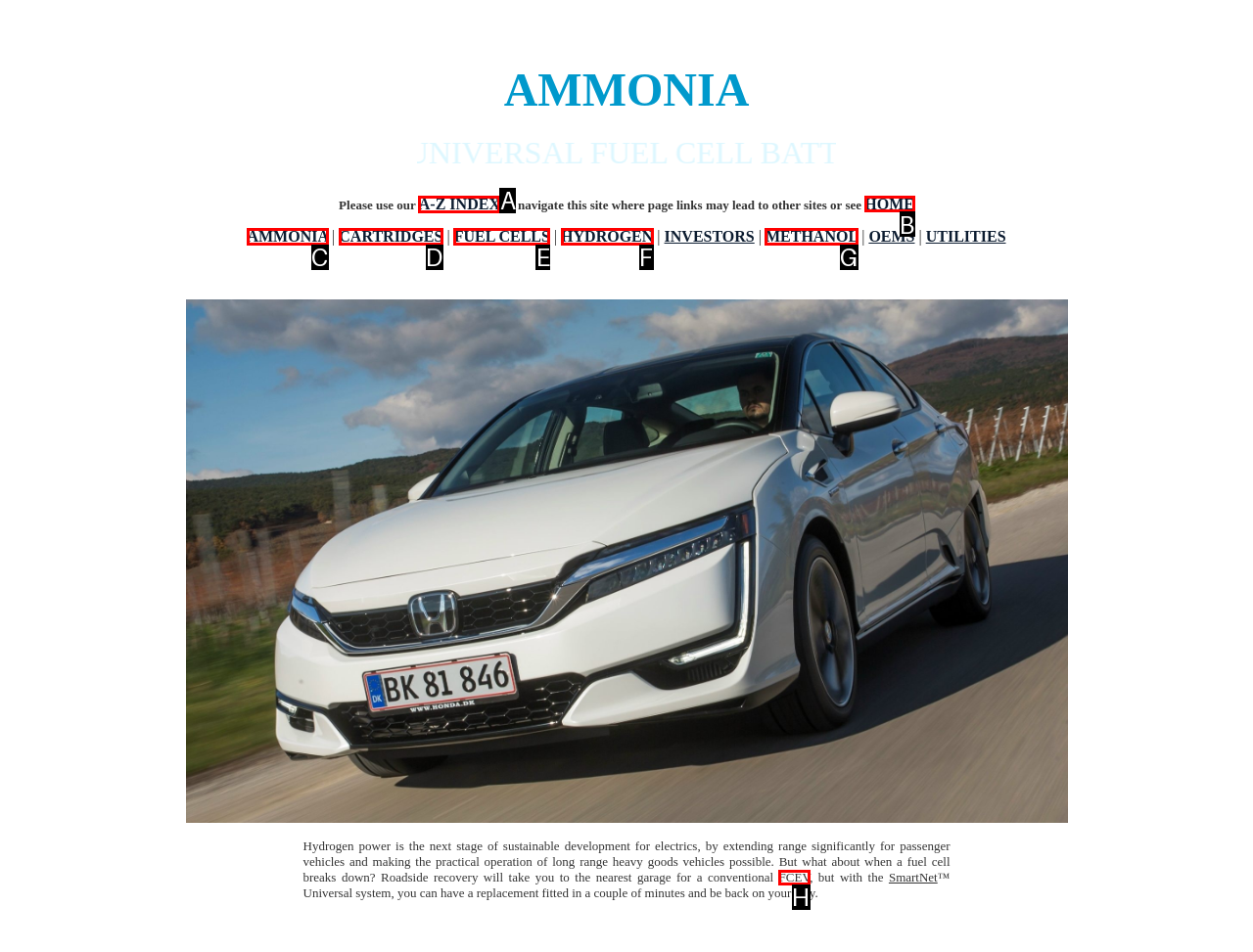Identify the appropriate lettered option to execute the following task: Go to HOME
Respond with the letter of the selected choice.

B